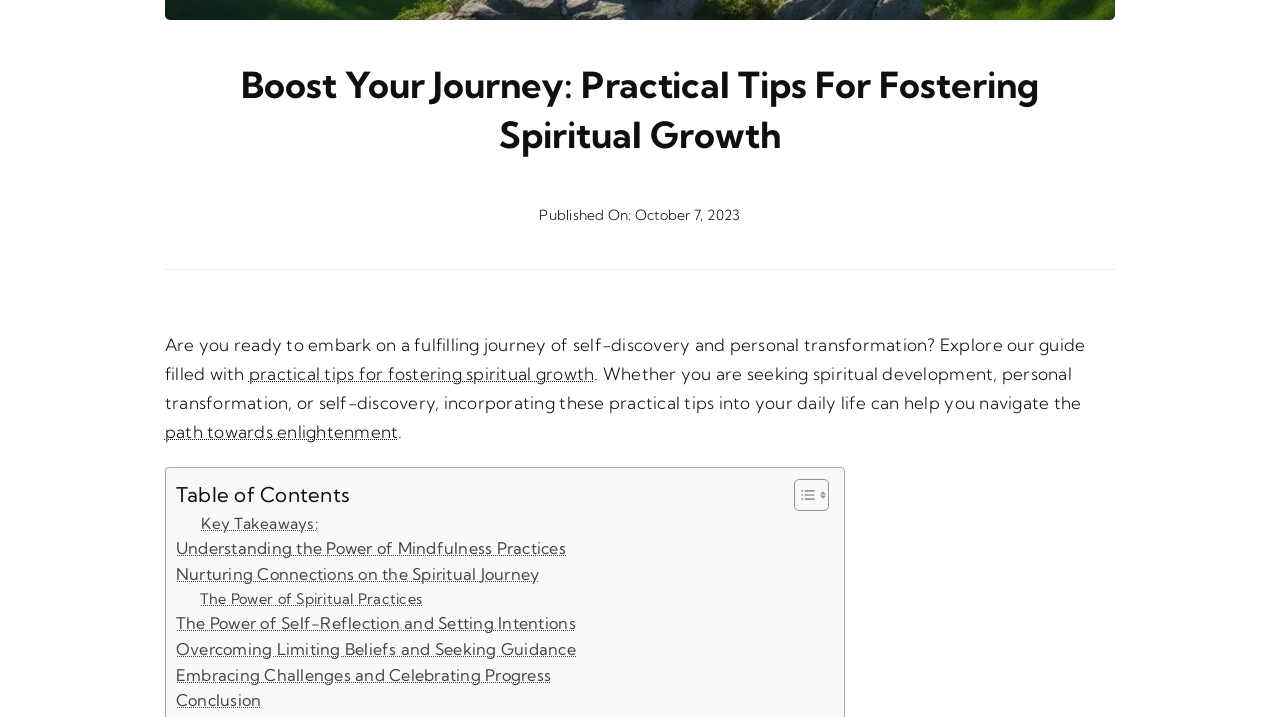Given the webpage screenshot and the description, determine the bounding box coordinates (top-left x, top-left y, bottom-right x, bottom-right y) that define the location of the UI element matching this description: Conclusion

[0.137, 0.96, 0.204, 0.996]